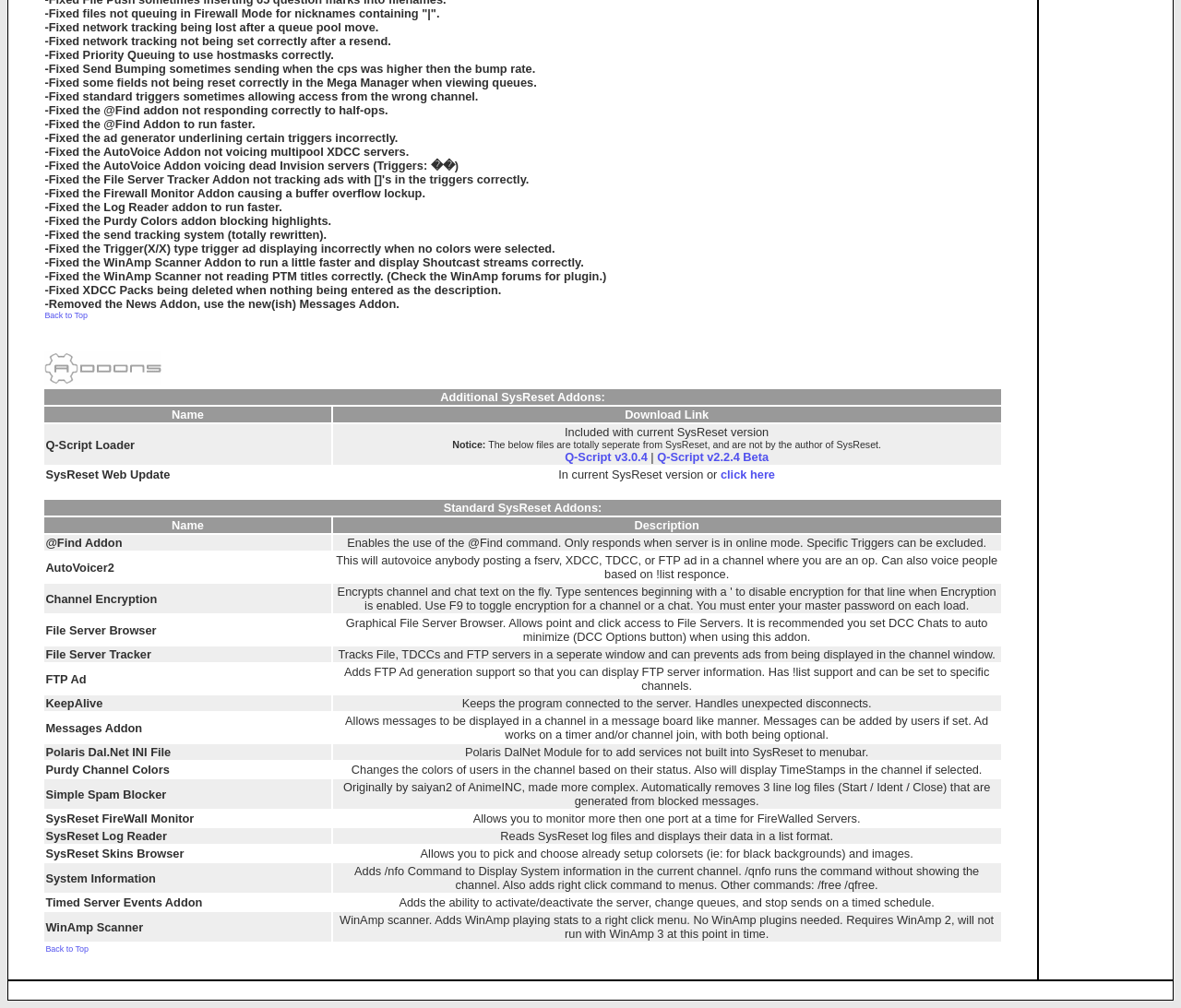What is the purpose of the File Server Tracker addon?
Provide a thorough and detailed answer to the question.

The File Server Tracker addon is a feature that tracks file, TDCCs, and FTP servers in a separate window. It also prevents ads from being displayed in the channel window.